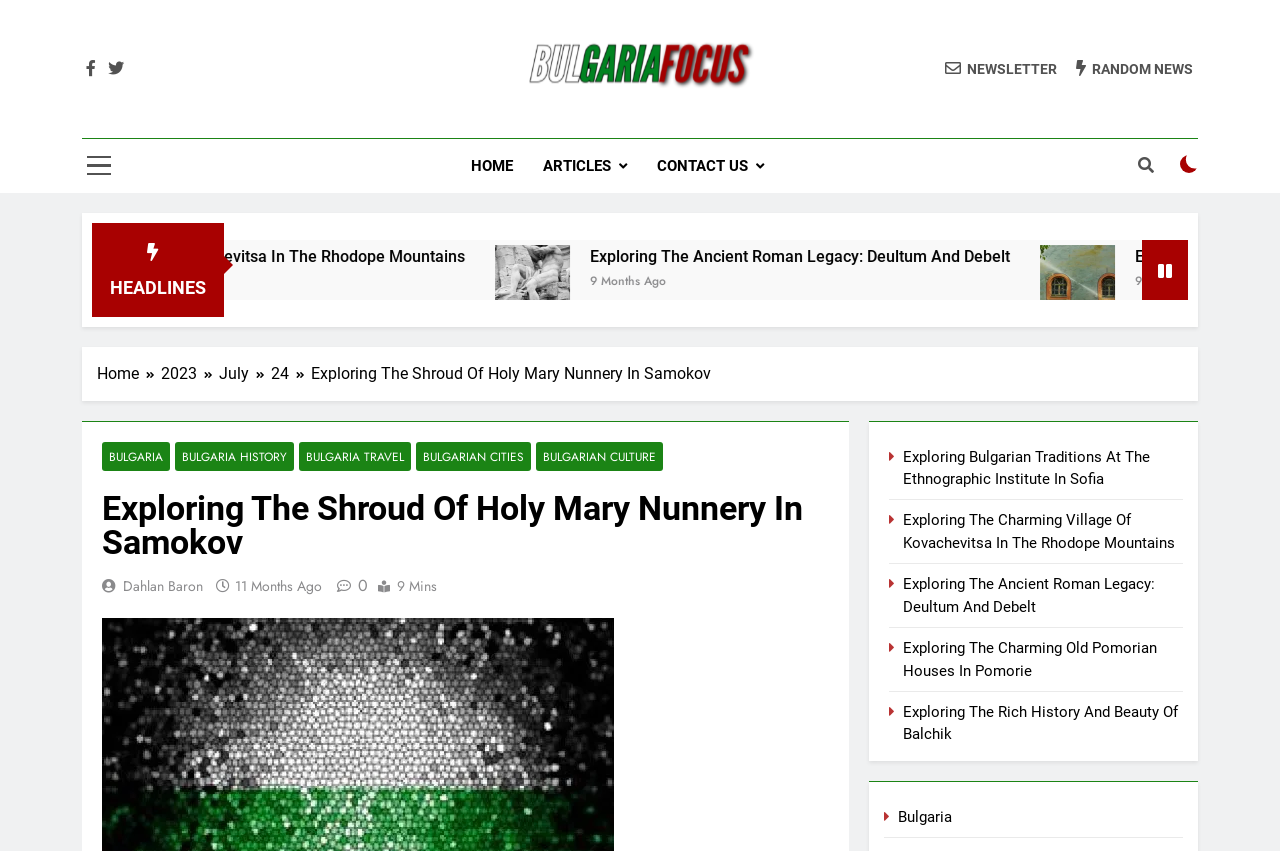Please specify the bounding box coordinates in the format (top-left x, top-left y, bottom-right x, bottom-right y), with values ranging from 0 to 1. Identify the bounding box for the UI component described as follows: Bulgarian Cities

[0.325, 0.519, 0.415, 0.553]